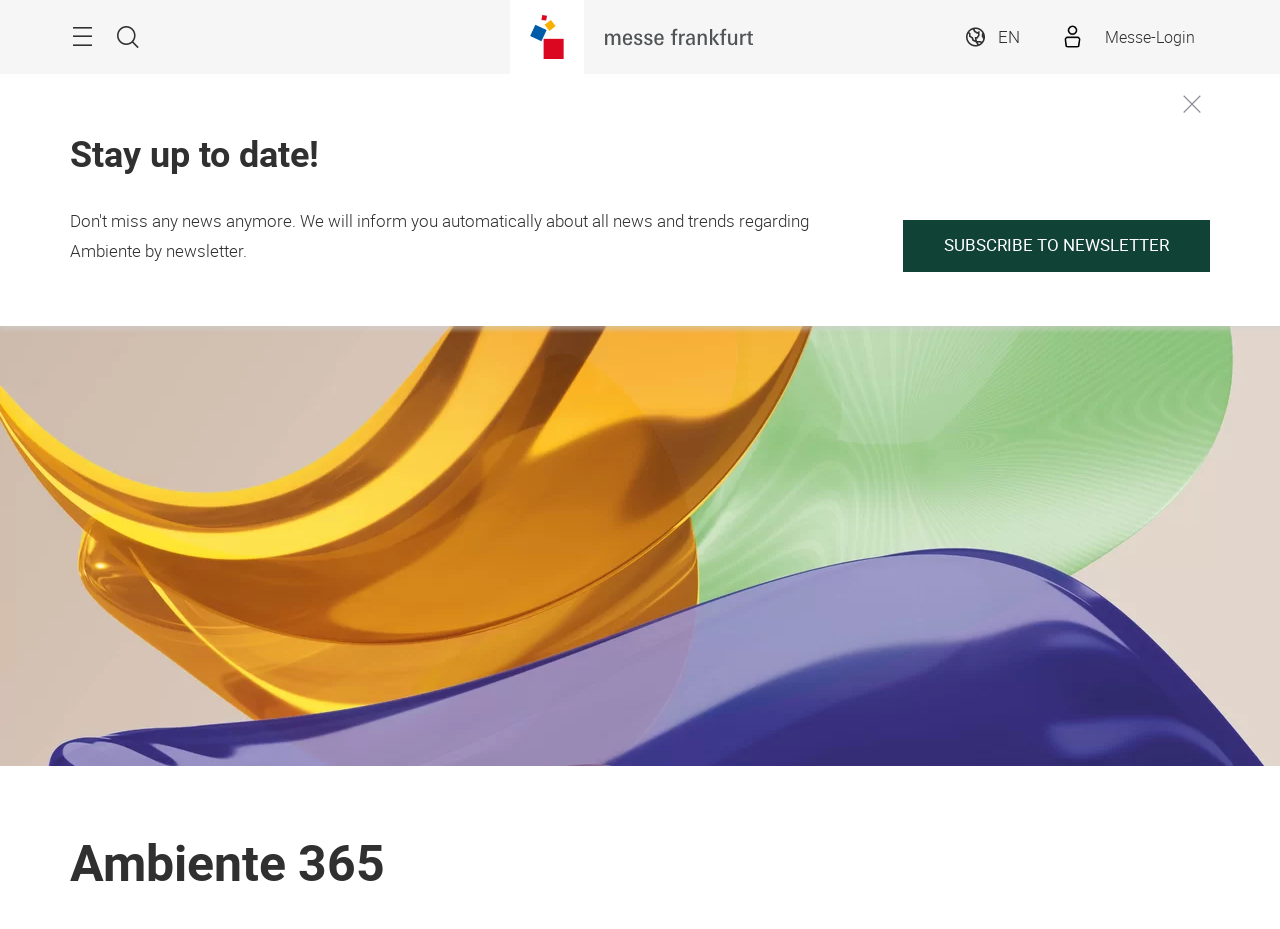What is the duration of Ambiente?
Using the information presented in the image, please offer a detailed response to the question.

The duration of Ambiente can be found in the text '7 – 11.2.2025 Frankfurt am Main' which is associated with the Ambiente Logo.